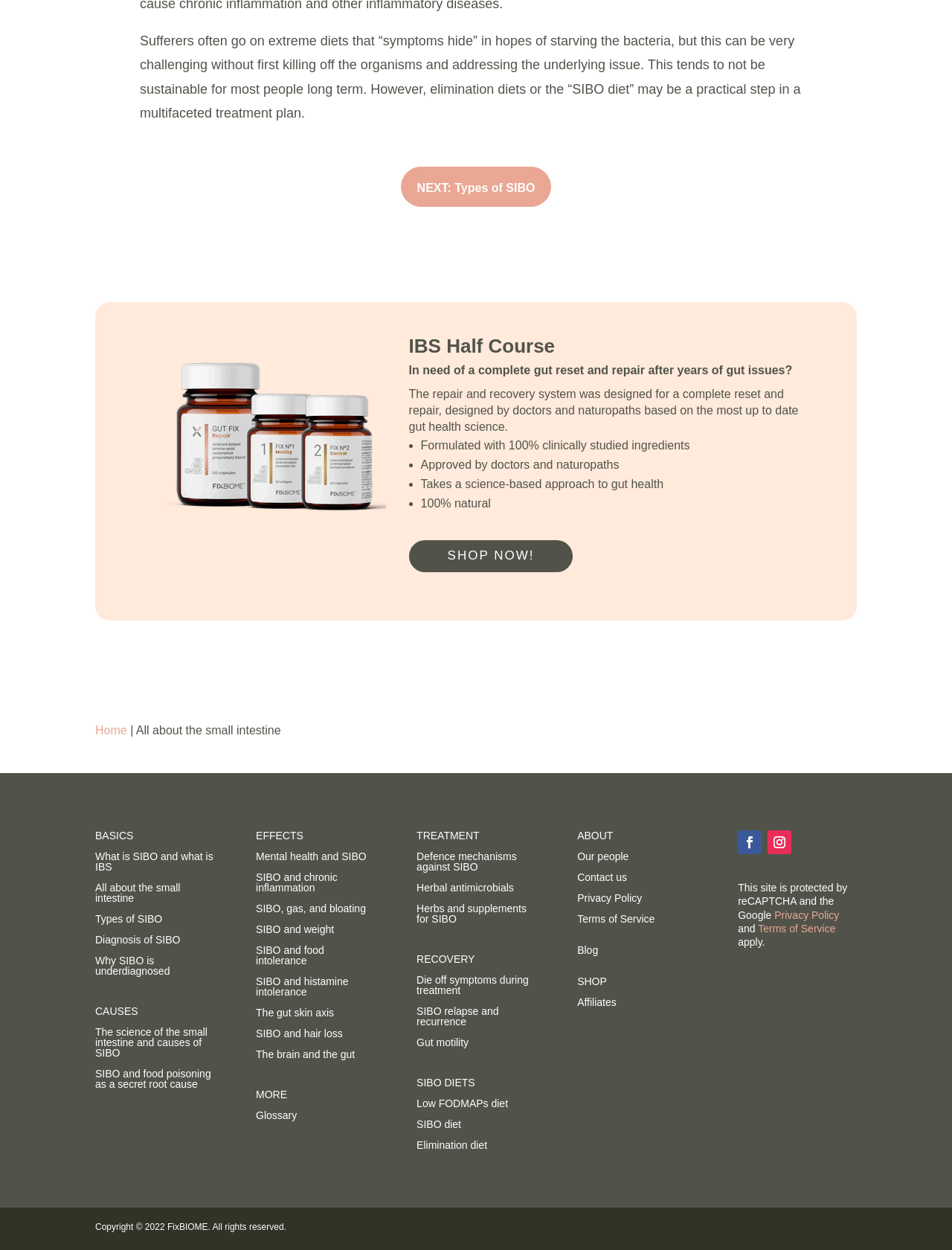What is the name of the product mentioned on the webpage?
Please elaborate on the answer to the question with detailed information.

The webpage mentions a product called 'IBS Half Course' which is a repair and recovery system designed for a complete gut reset and repair. The product is formulated with 100% clinically studied ingredients and is approved by doctors and naturopaths.